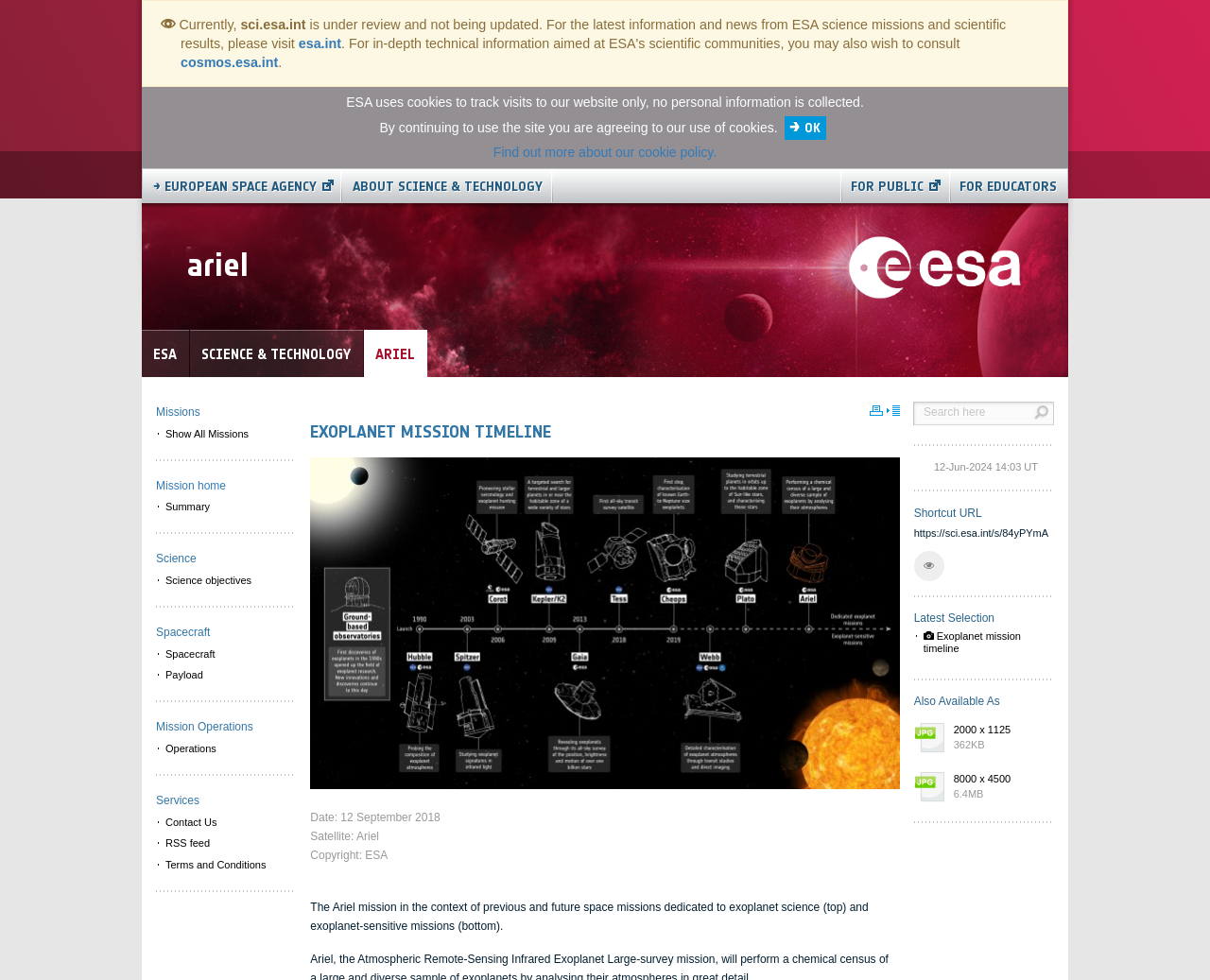Locate the bounding box coordinates of the clickable element to fulfill the following instruction: "Click the 'OK' button". Provide the coordinates as four float numbers between 0 and 1 in the format [left, top, right, bottom].

[0.649, 0.119, 0.683, 0.143]